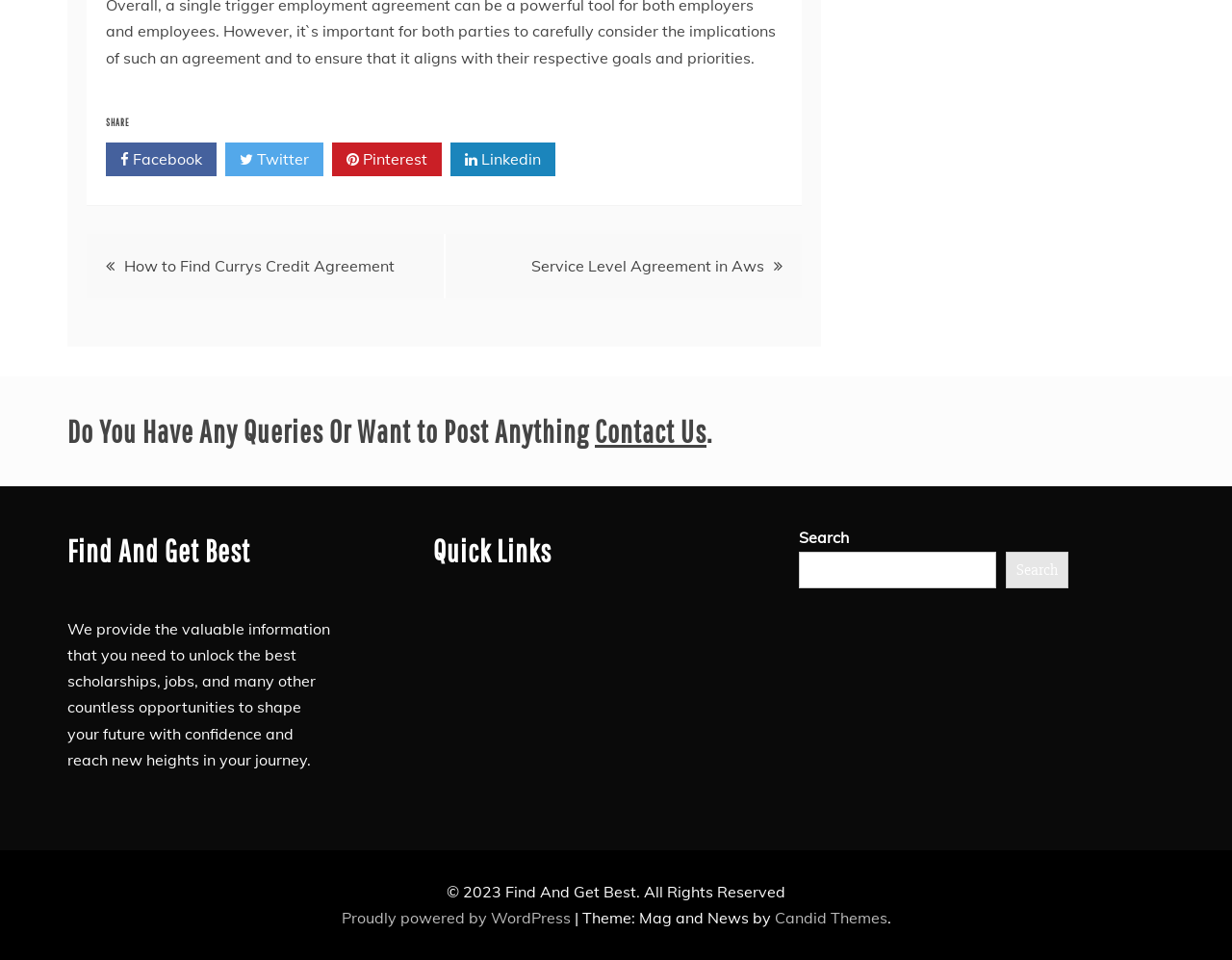Based on the image, please respond to the question with as much detail as possible:
How many navigation links are available?

There are two navigation links available, which are 'How to Find Currys Credit Agreement' and 'Service Level Agreement in Aws', as indicated by the links under the heading 'Post navigation'.